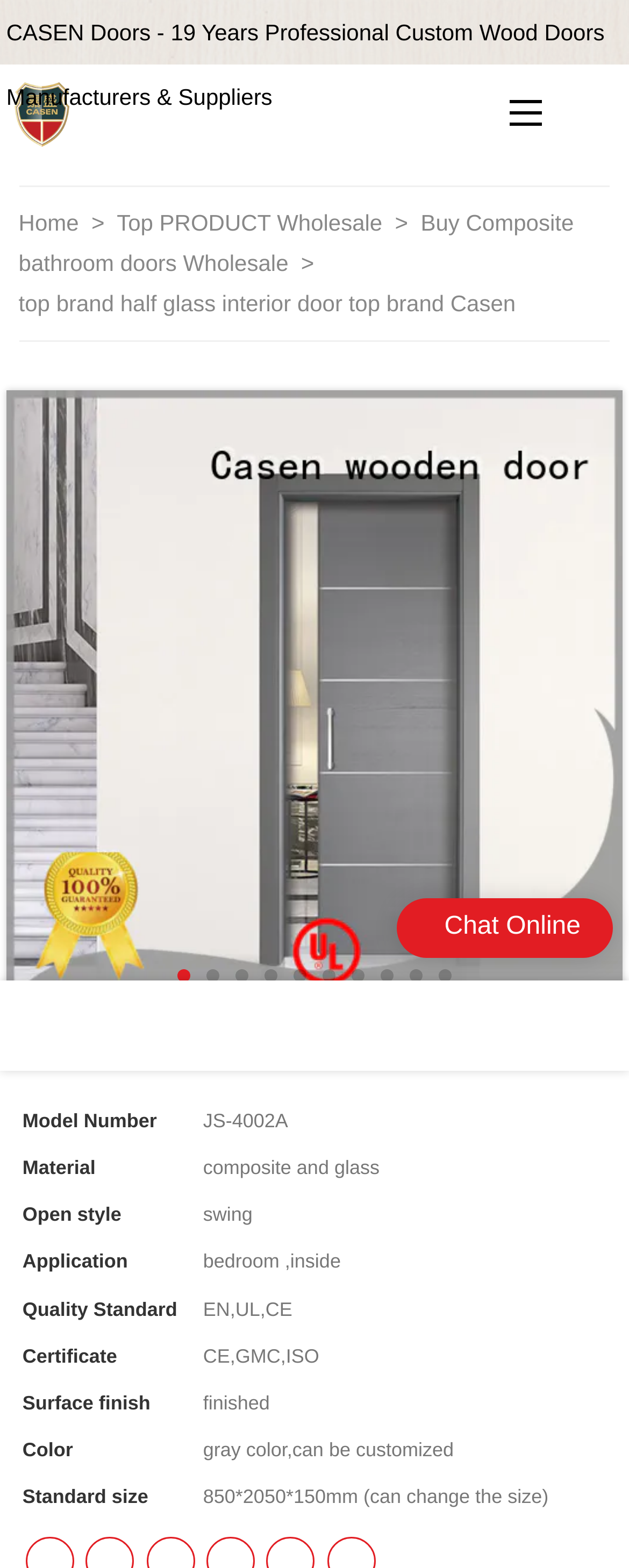What type of door is being described?
Give a single word or phrase answer based on the content of the image.

Half glass interior door